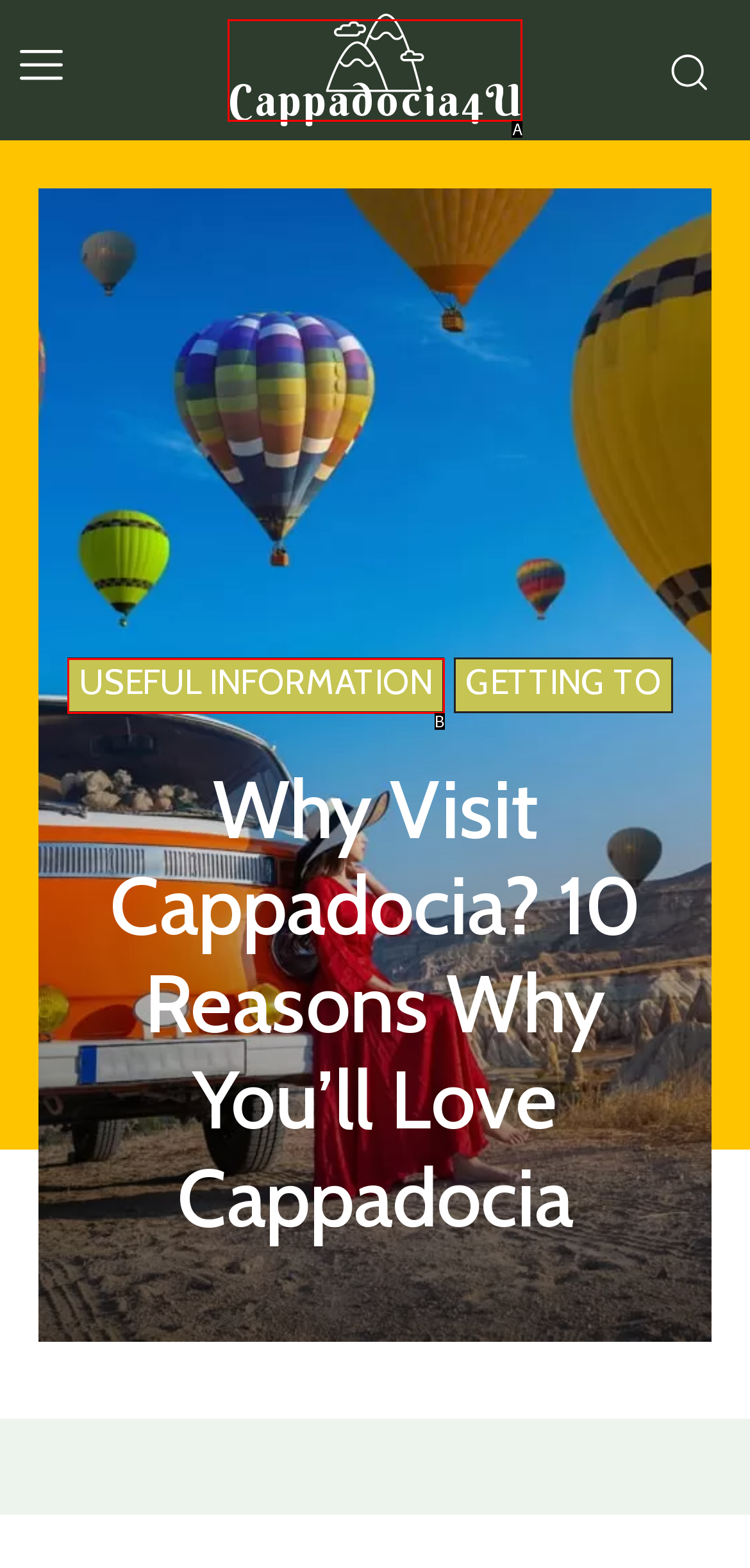Identify the option that corresponds to the given description: Cappadocia4U. Reply with the letter of the chosen option directly.

A